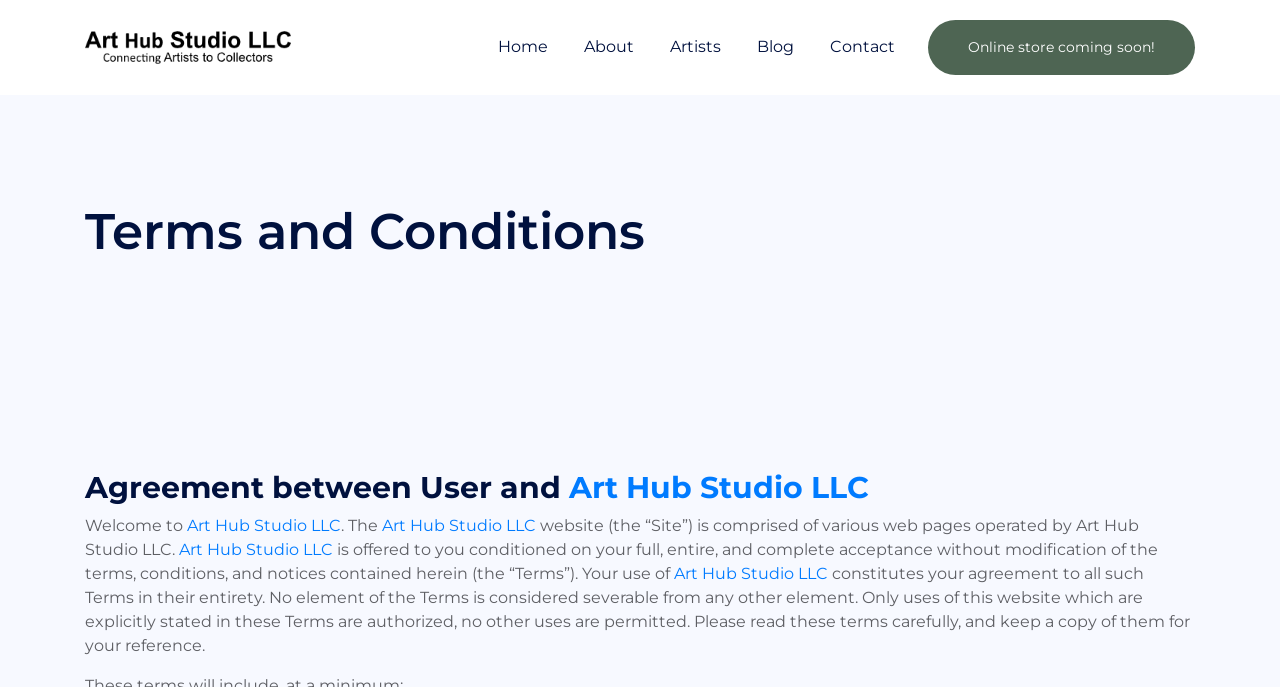Analyze the image and answer the question with as much detail as possible: 
What should users do with the Terms?

I found the answer by reading the text content of the webpage, specifically the sentence 'Please read these terms carefully, and keep a copy of them for your reference.' which instructs users to read the Terms carefully and keep a copy for reference.